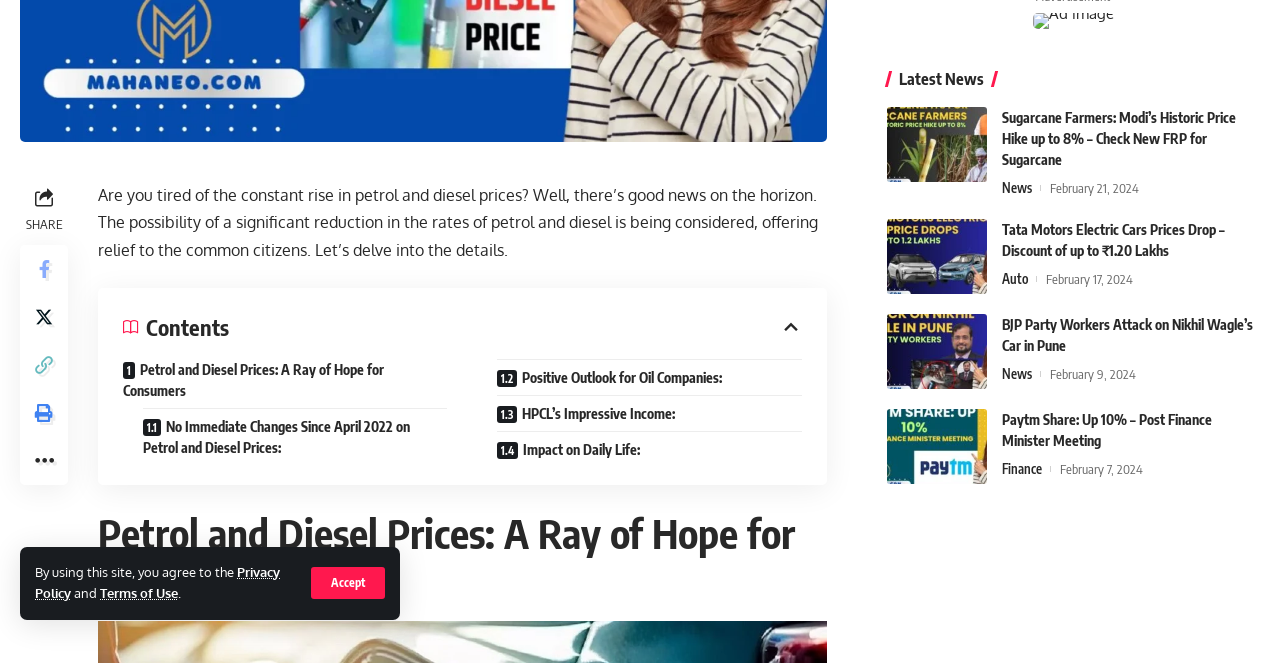Using the given description, provide the bounding box coordinates formatted as (top-left x, top-left y, bottom-right x, bottom-right y), with all values being floating point numbers between 0 and 1. Description: aria-label="Print"

[0.016, 0.587, 0.053, 0.659]